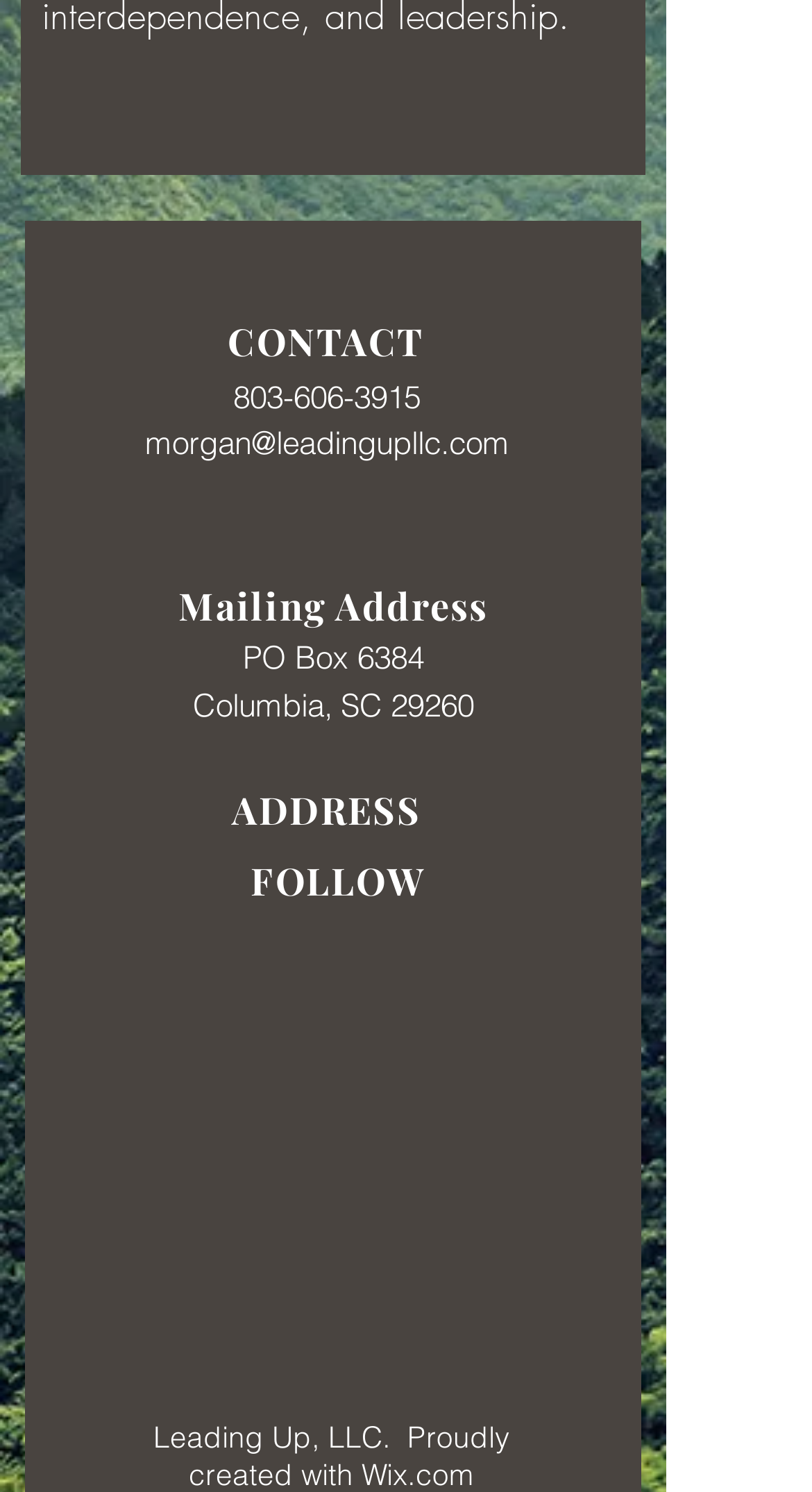Find the bounding box coordinates of the UI element according to this description: "morgan@leadingupllc.com".

[0.178, 0.284, 0.627, 0.31]